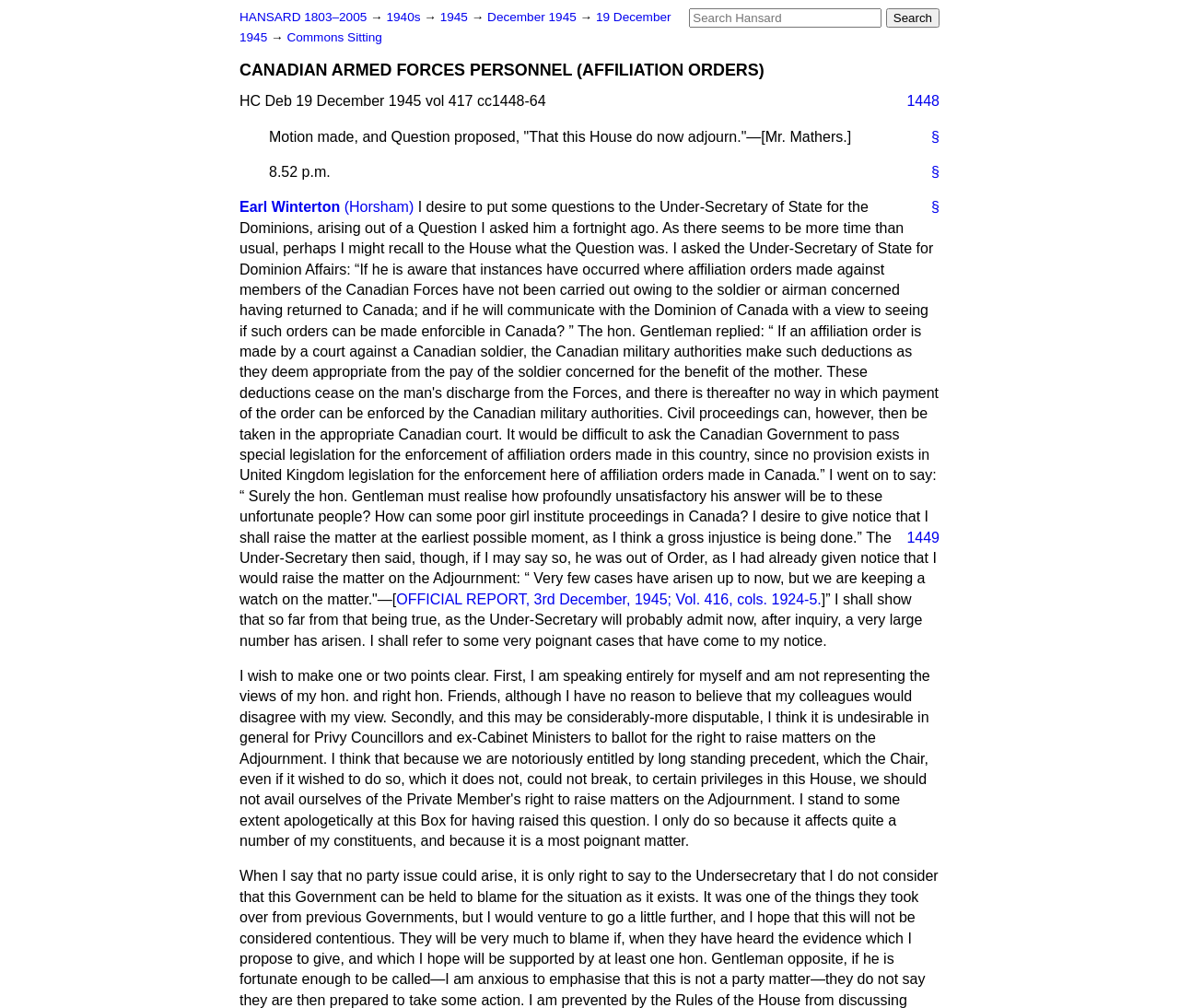Determine the bounding box coordinates for the area that should be clicked to carry out the following instruction: "Search for Hansard archives".

[0.585, 0.008, 0.748, 0.027]